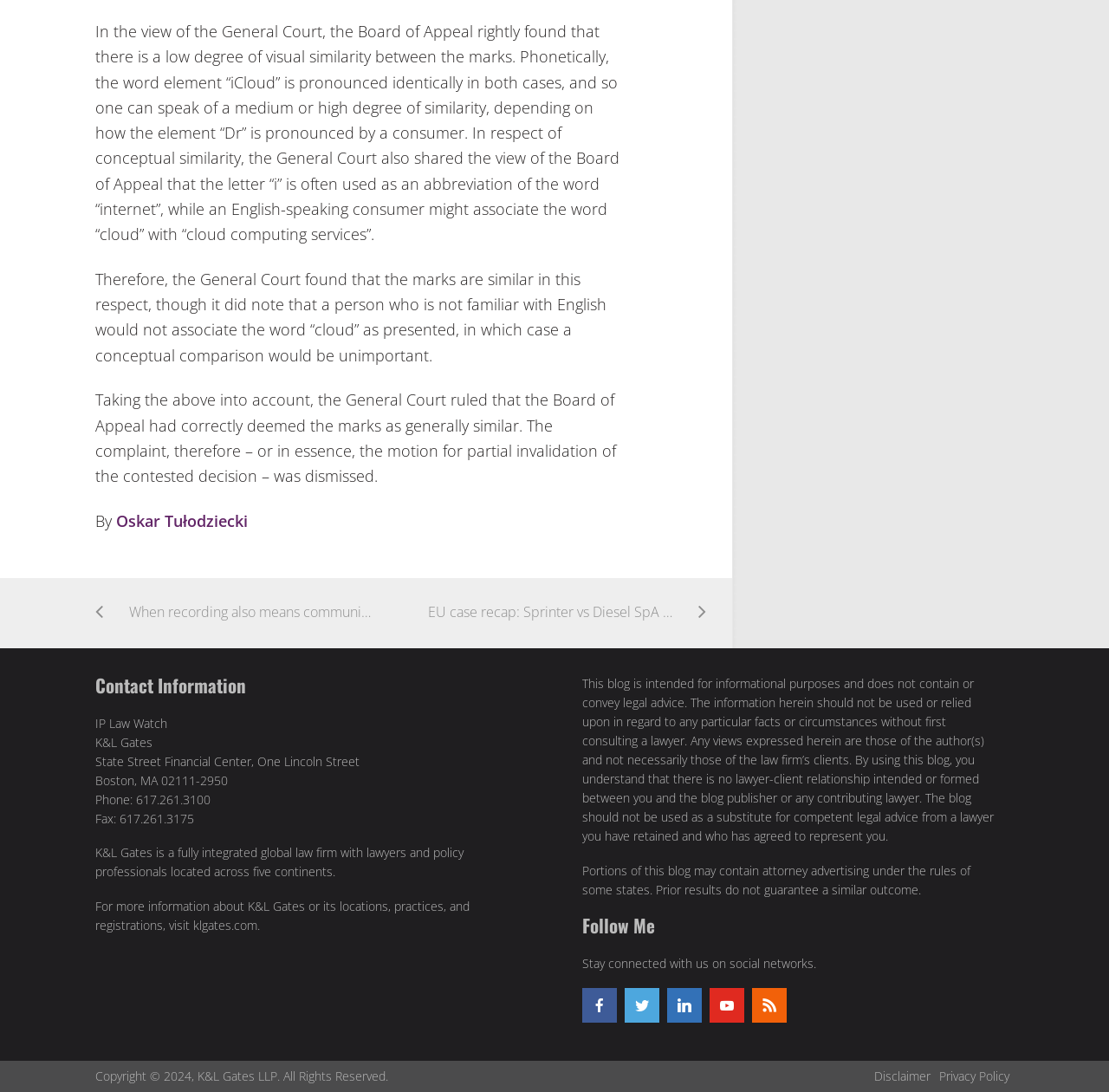Identify the bounding box of the UI element described as follows: "facebook". Provide the coordinates as four float numbers in the range of 0 to 1 [left, top, right, bottom].

[0.525, 0.905, 0.556, 0.937]